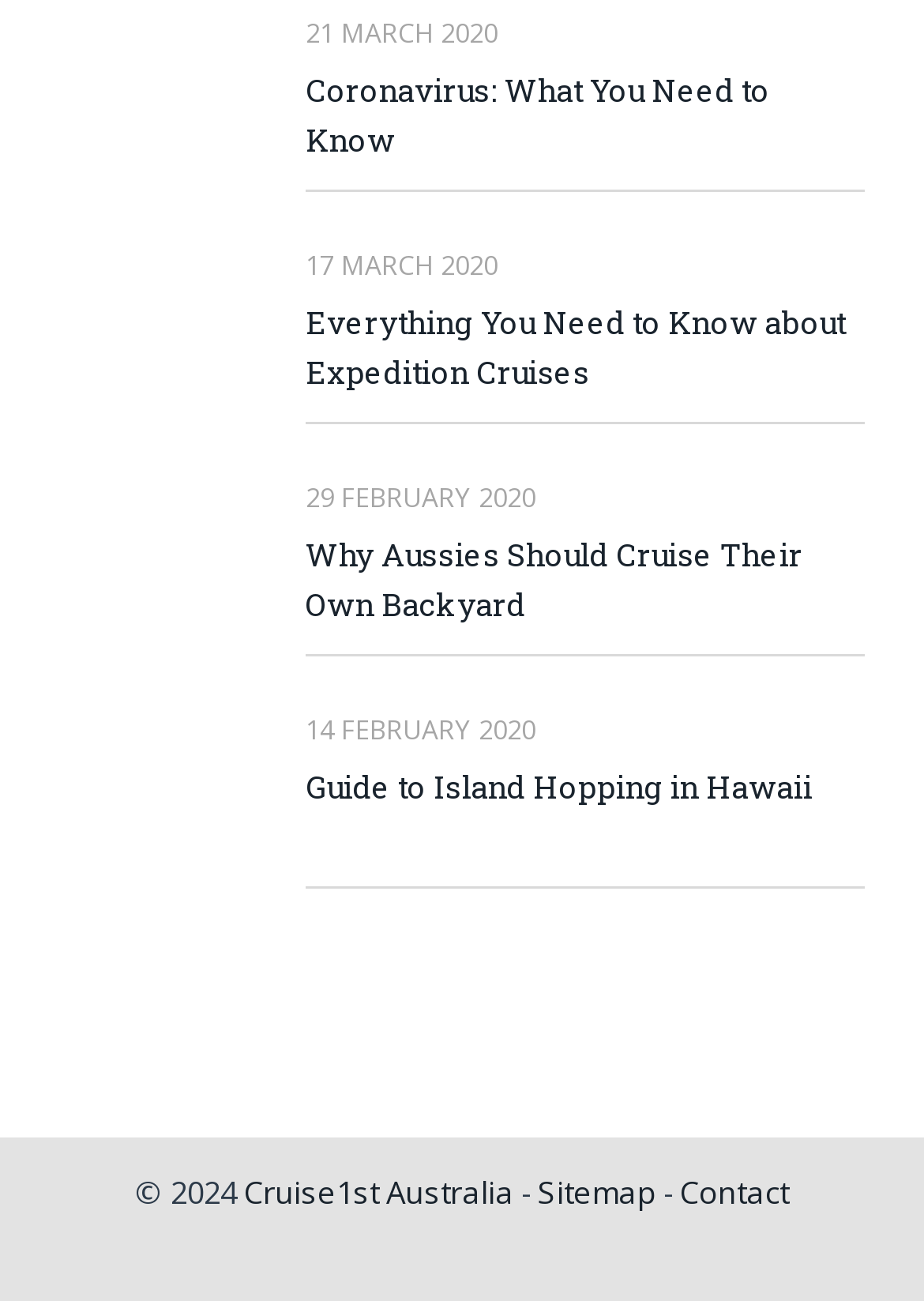Please identify the coordinates of the bounding box for the clickable region that will accomplish this instruction: "Read about Coronavirus: What You Need to Know".

[0.331, 0.051, 0.936, 0.127]